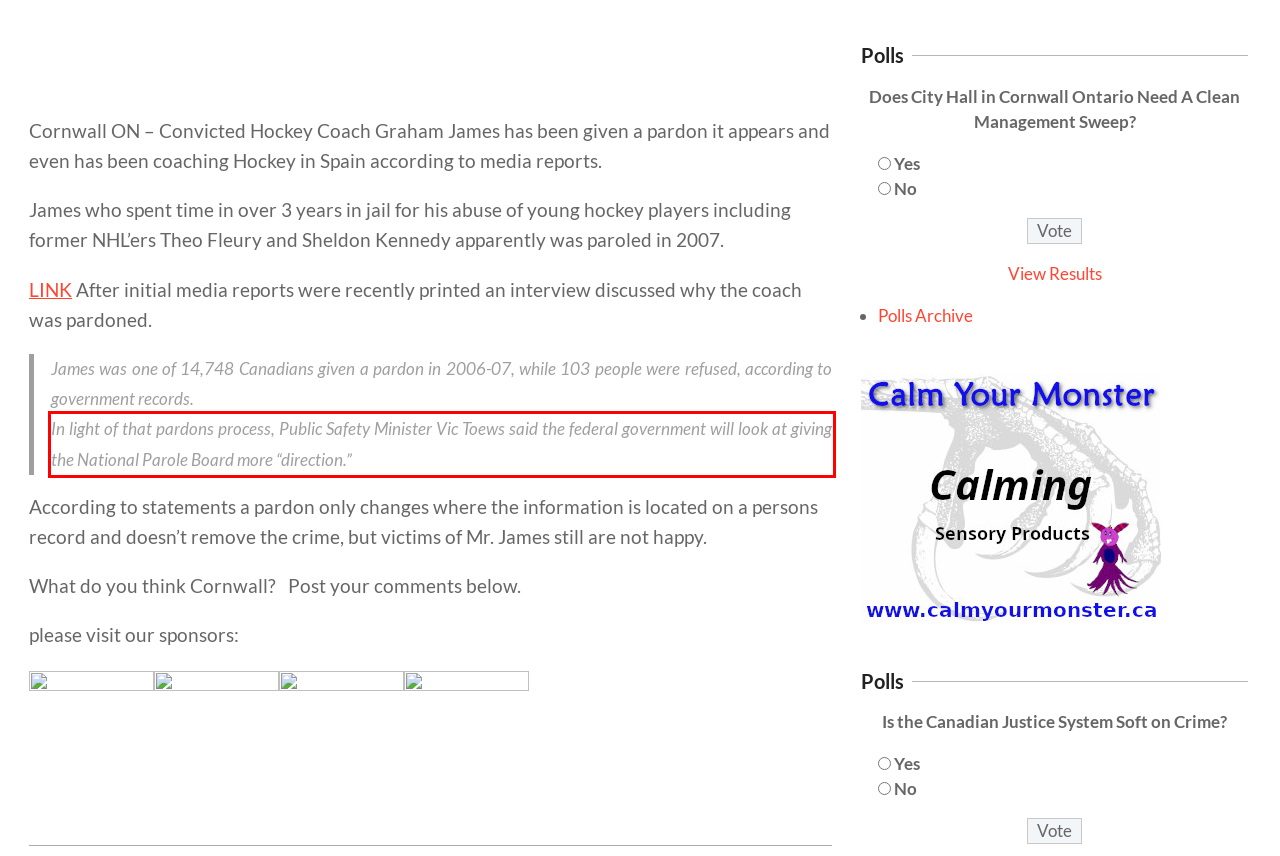You are provided with a screenshot of a webpage that includes a UI element enclosed in a red rectangle. Extract the text content inside this red rectangle.

In light of that pardons process, Public Safety Minister Vic Toews said the federal government will look at giving the National Parole Board more “direction.”